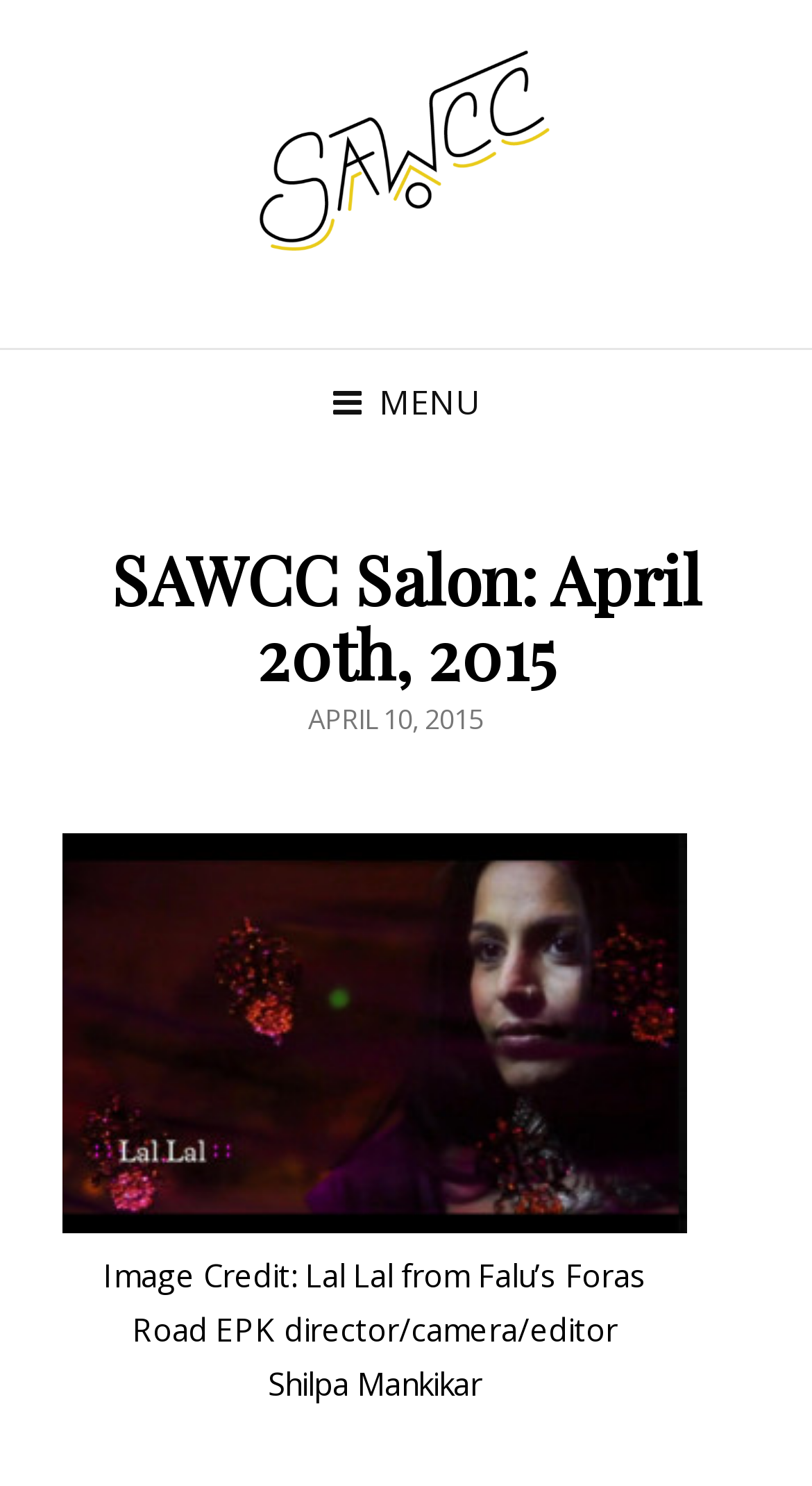Construct a comprehensive caption that outlines the webpage's structure and content.

The webpage appears to be an event page for the SAWCC Salon, which took place on April 20th, 2015. At the top of the page, there is a link to the South Asian Womxn's Creative Collective, accompanied by an image with the same name. Below this, there is a button labeled "MENU" that, when expanded, reveals a header section.

In the header section, there is a heading that reads "SAWCC Salon: April 20th, 2015". Below this, there is a line of text that says "POSTED ON", followed by a link to a date, "APRIL 10, 2015". 

Further down the page, there is a figure section that contains an image with a caption. The image is credited to Lal Lal from Falu's Foras Road EPK, and the credit is attributed to Shilpa Mankikar, the director, camera operator, and editor. The caption is positioned below the image.

Overall, the page appears to be a simple event page with a focus on the SAWCC Salon event, featuring an image and some basic details about the event.